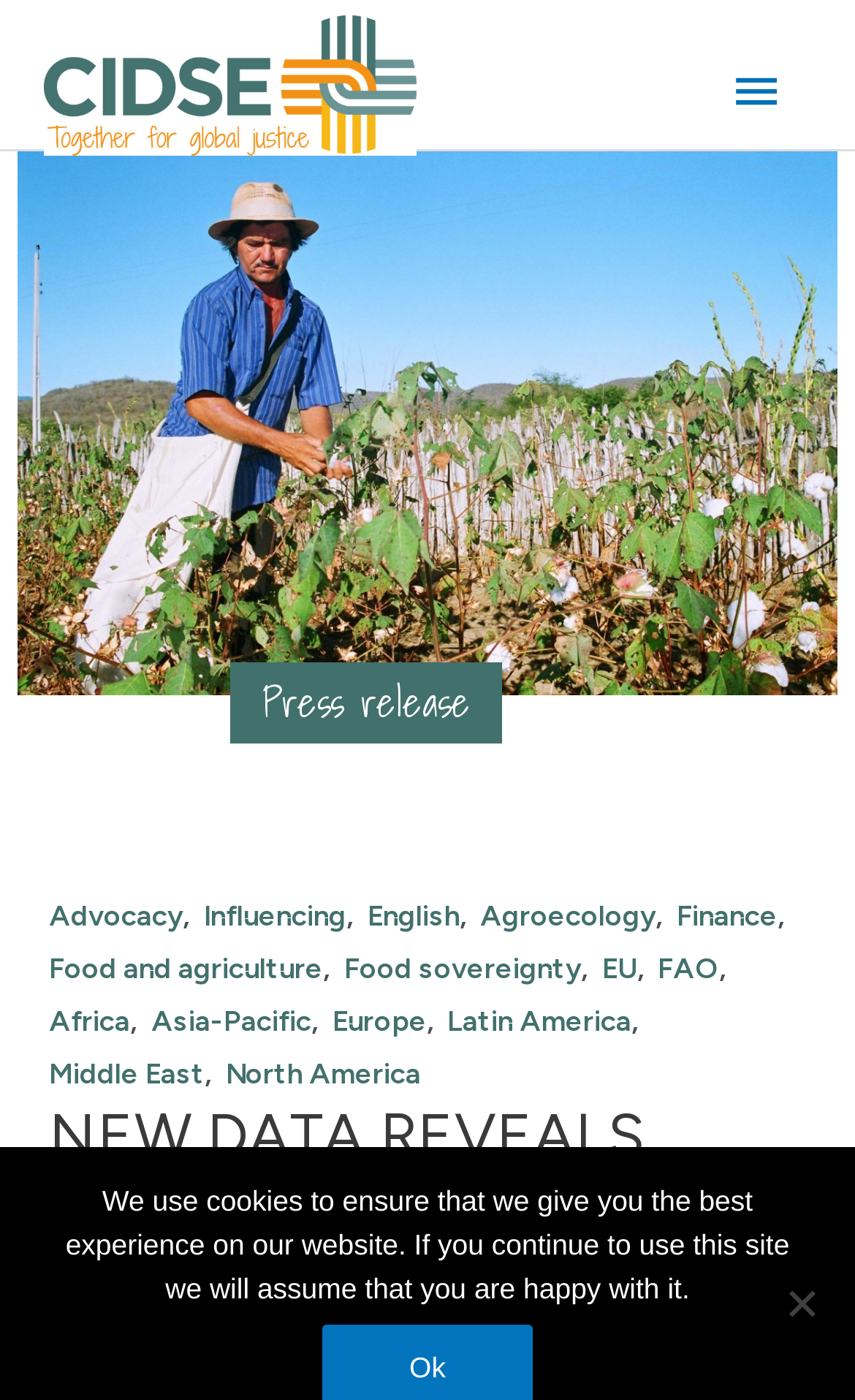Find the bounding box coordinates for the HTML element described in this sentence: "Food and agriculture". Provide the coordinates as four float numbers between 0 and 1, in the format [left, top, right, bottom].

[0.058, 0.679, 0.378, 0.703]